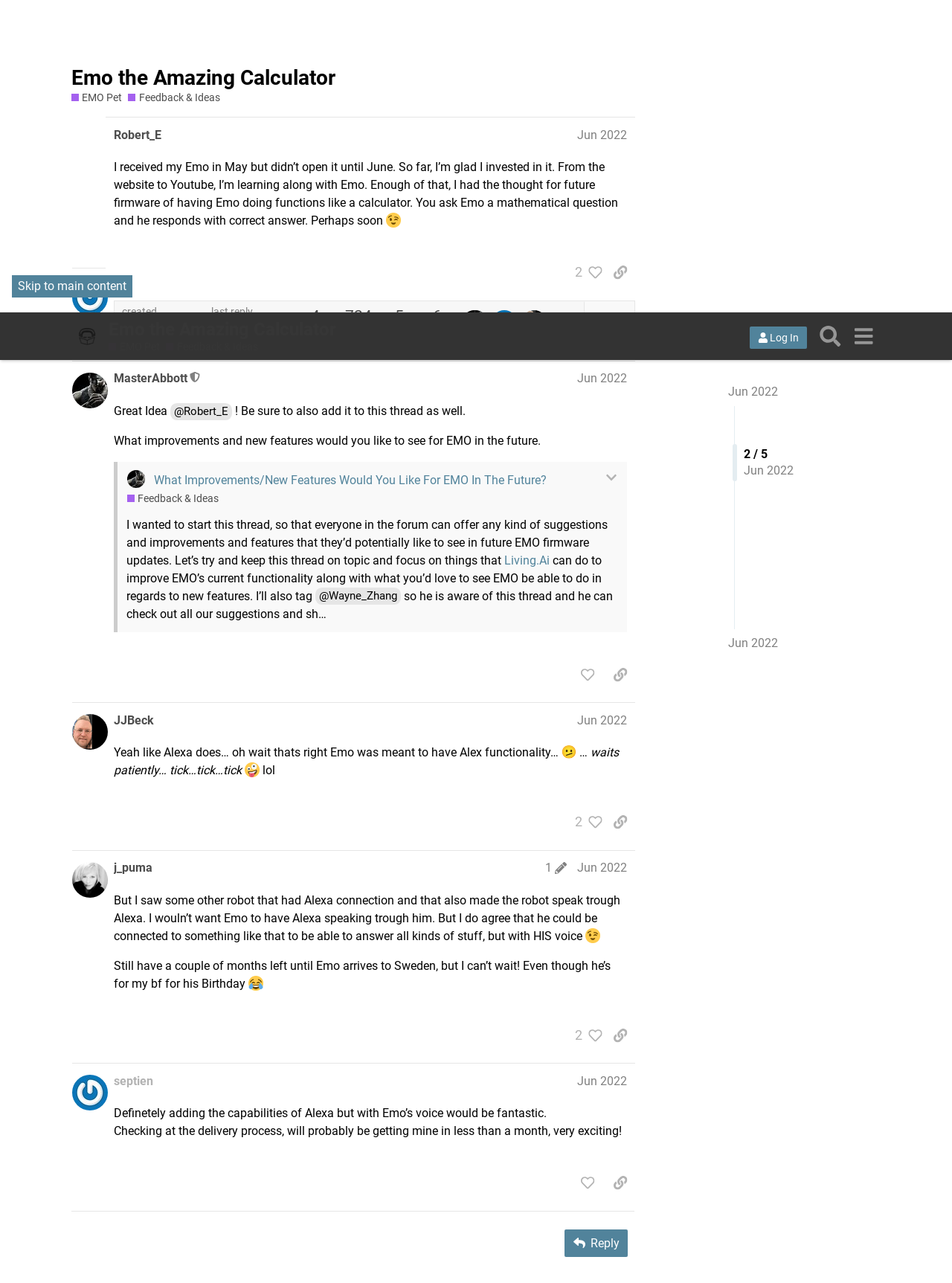Identify the bounding box coordinates for the UI element described as follows: "Apr 30". Ensure the coordinates are four float numbers between 0 and 1, formatted as [left, top, right, bottom].

[0.769, 0.865, 0.812, 0.893]